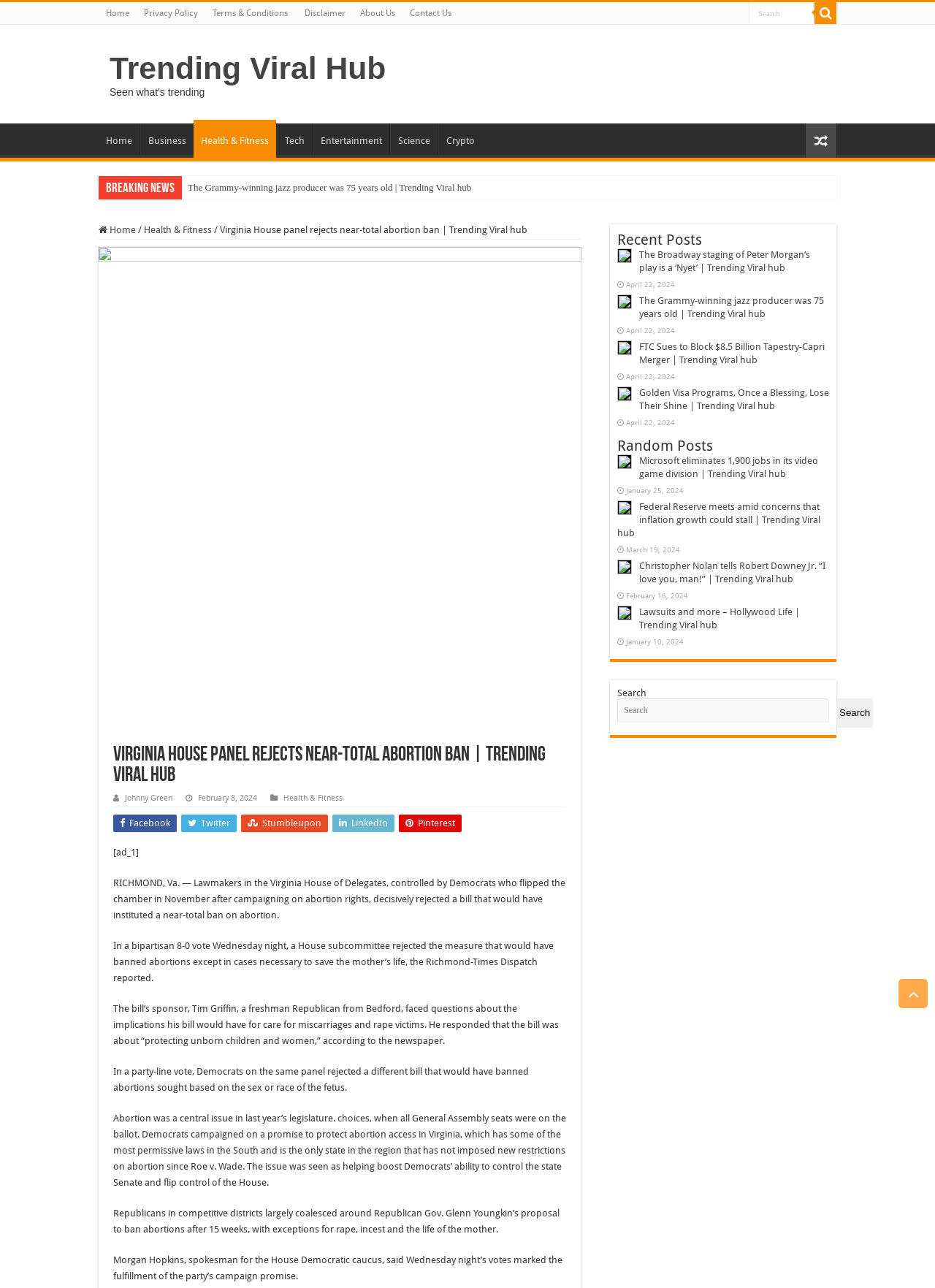Please specify the coordinates of the bounding box for the element that should be clicked to carry out this instruction: "View Recent Posts". The coordinates must be four float numbers between 0 and 1, formatted as [left, top, right, bottom].

[0.66, 0.18, 0.887, 0.193]